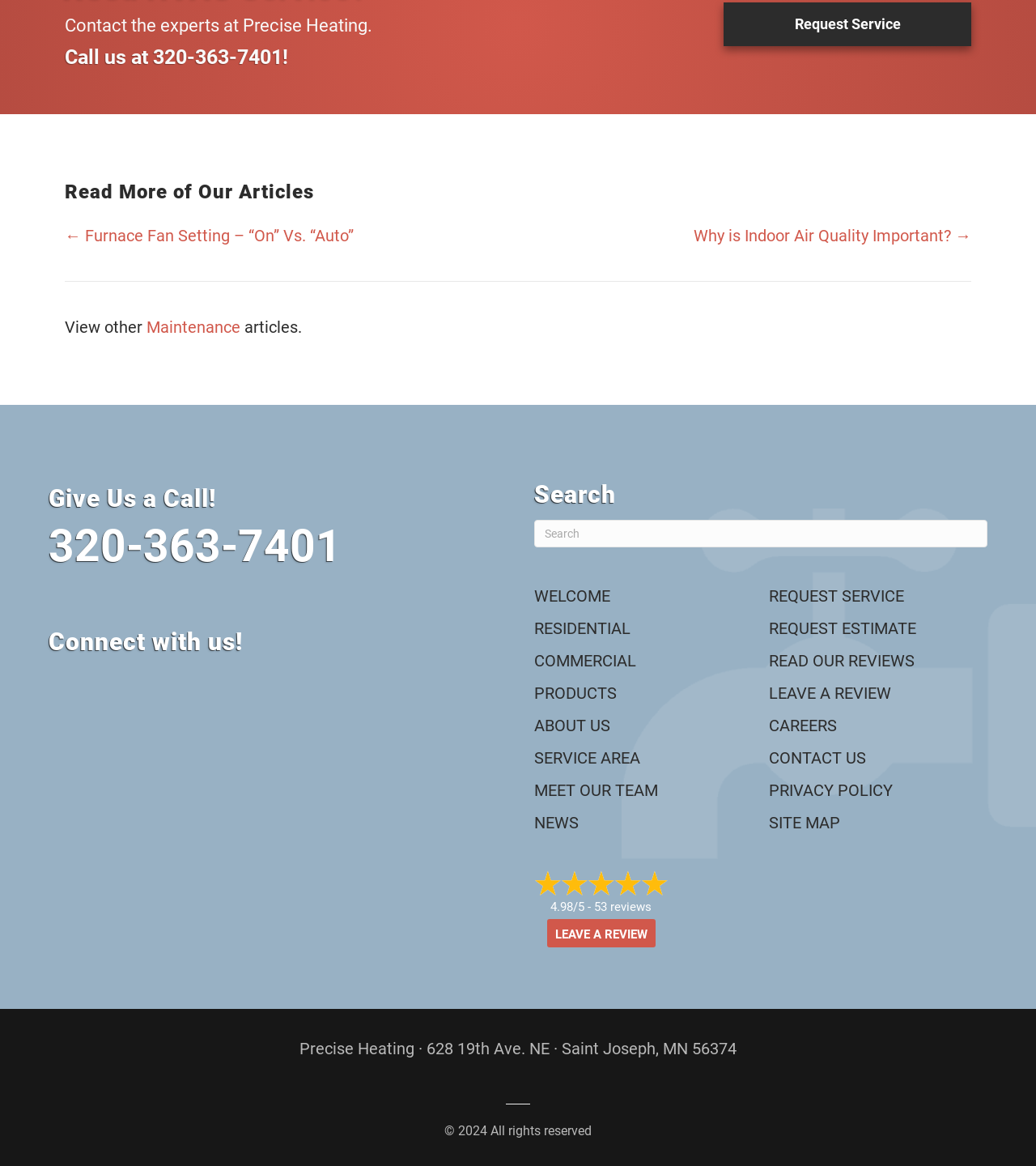Find the bounding box of the UI element described as: "News". The bounding box coordinates should be given as four float values between 0 and 1, i.e., [left, top, right, bottom].

[0.516, 0.697, 0.559, 0.714]